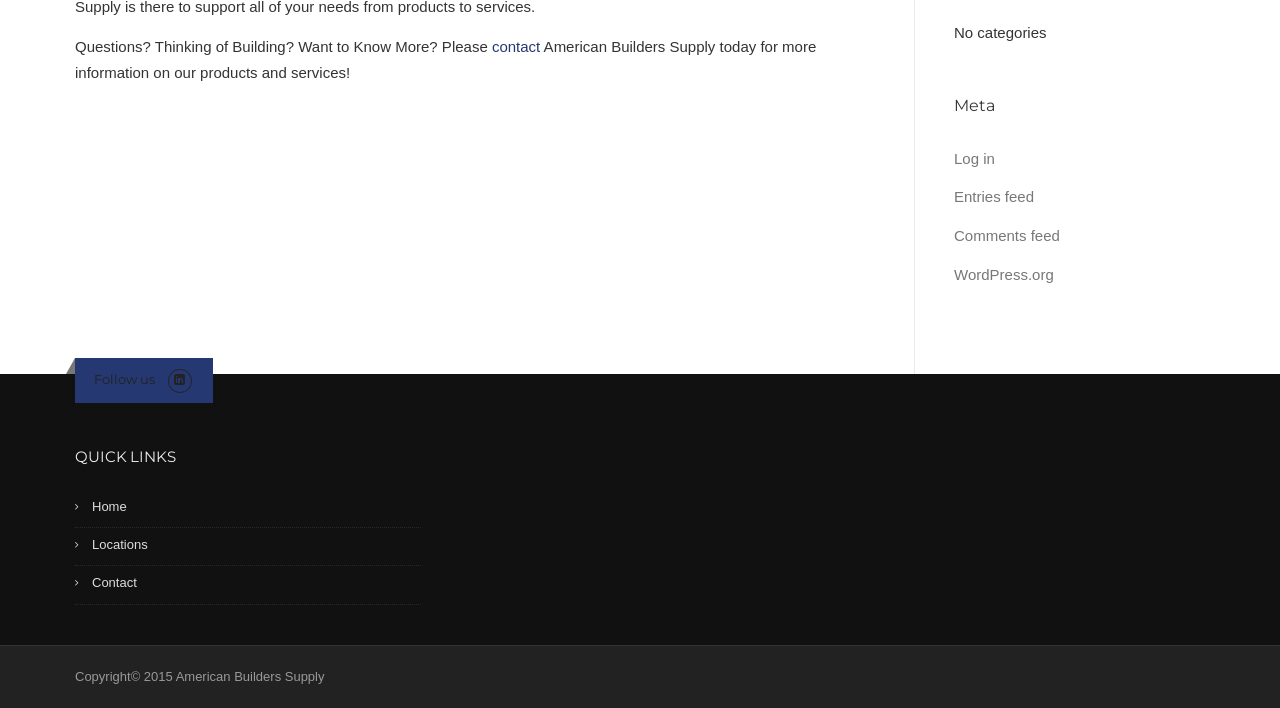Using the provided element description: "Log in", determine the bounding box coordinates of the corresponding UI element in the screenshot.

[0.745, 0.211, 0.777, 0.235]